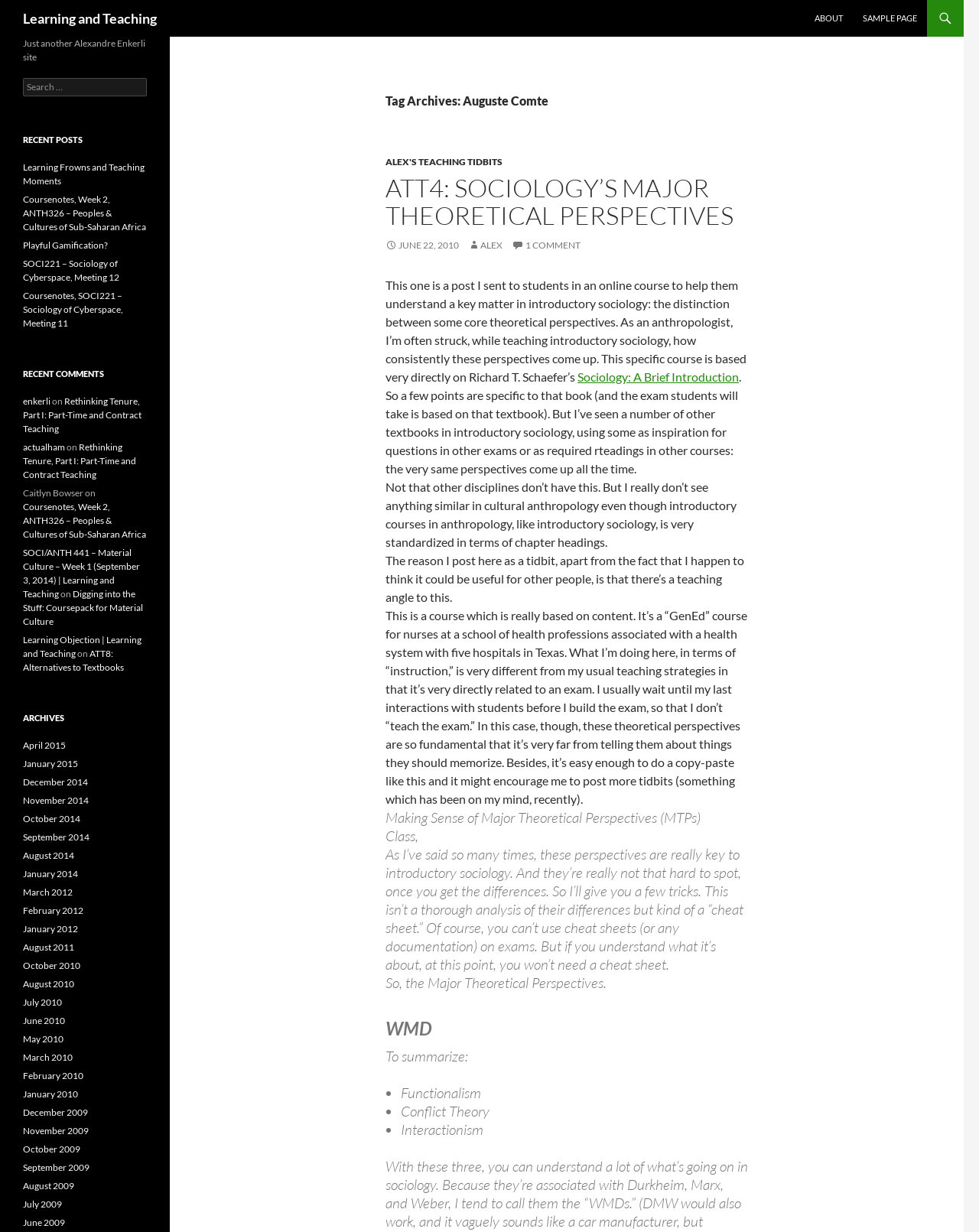Determine the title of the webpage and give its text content.

Learning and Teaching